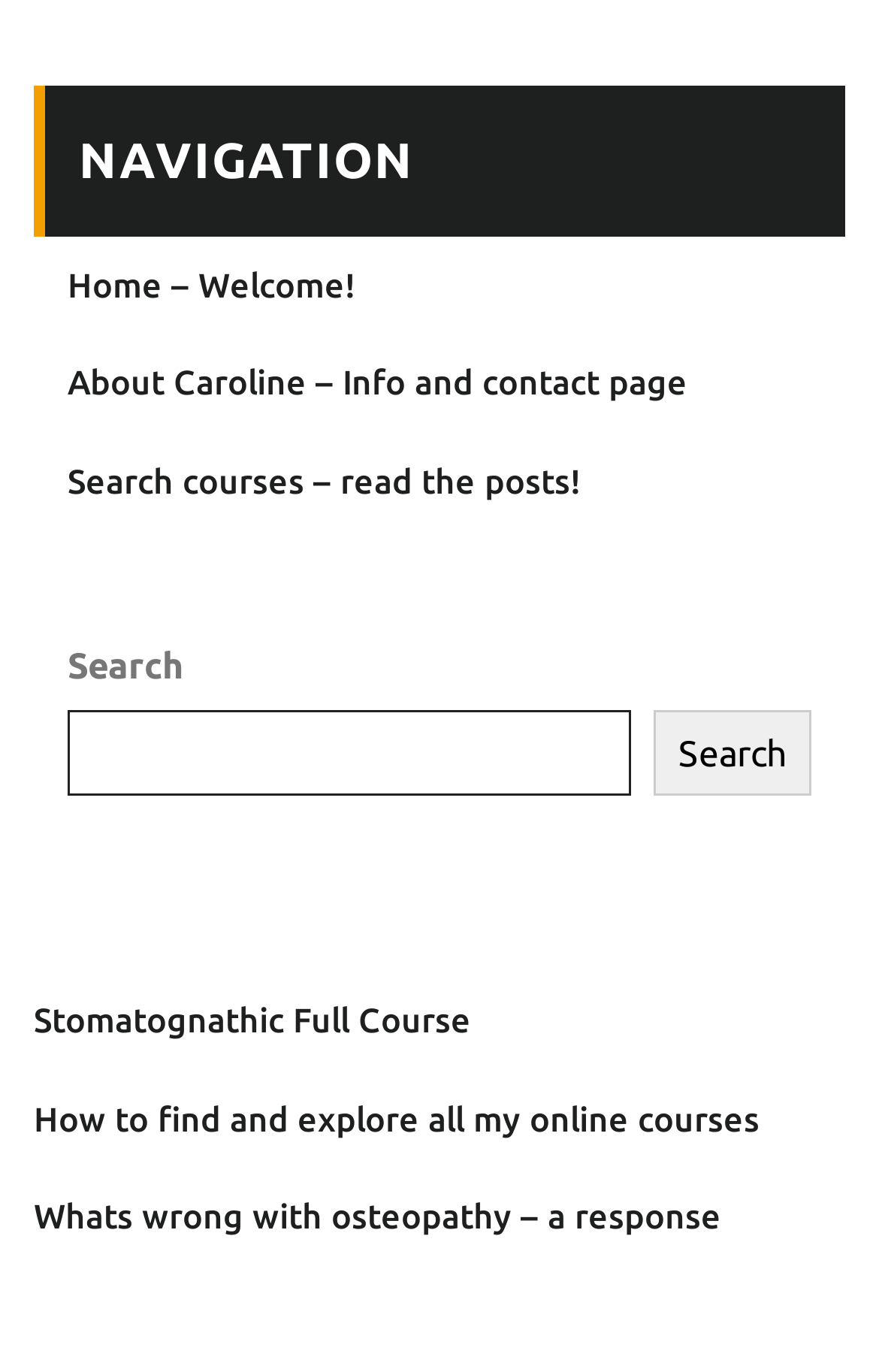What is the name of the author?
Give a one-word or short-phrase answer derived from the screenshot.

Caroline